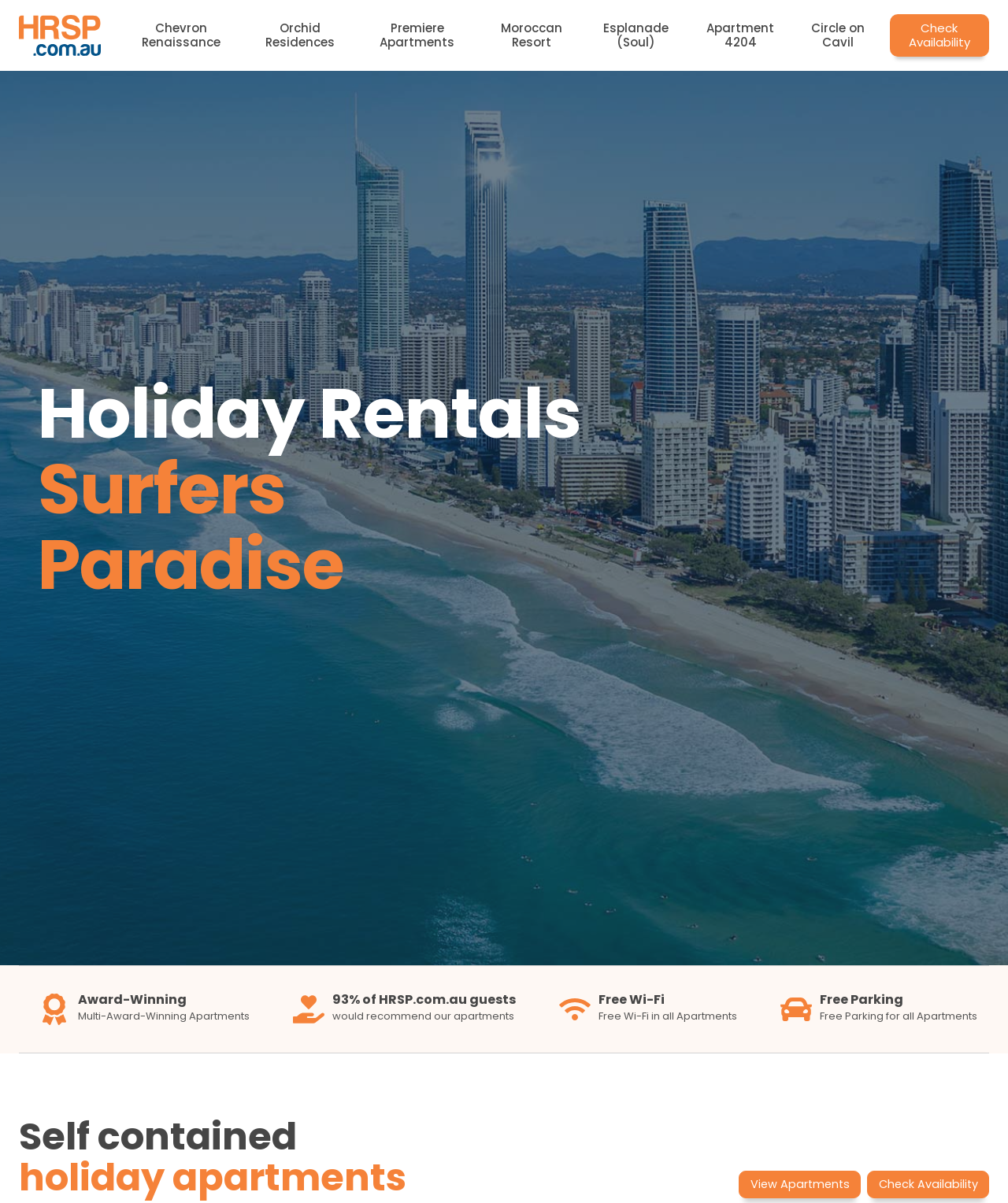Determine the bounding box coordinates for the area you should click to complete the following instruction: "Scroll to the top of the page".

[0.906, 0.794, 0.938, 0.821]